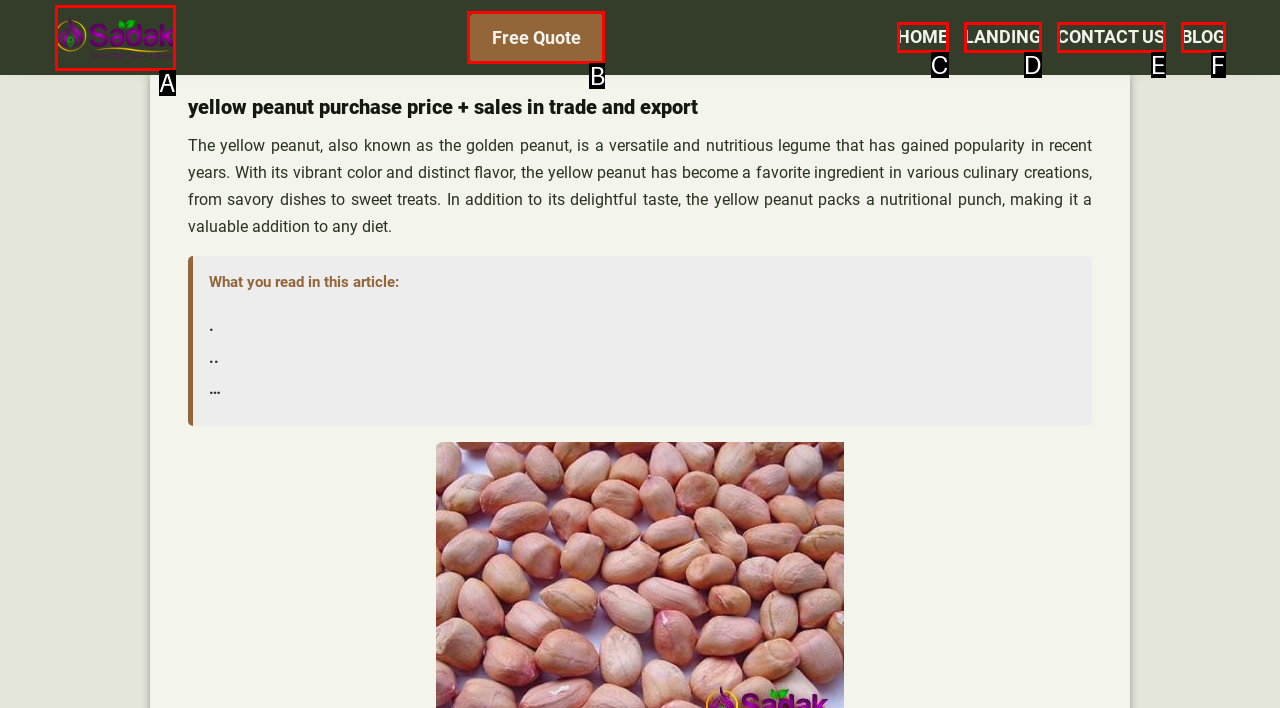Select the option that corresponds to the description: Home
Respond with the letter of the matching choice from the options provided.

C